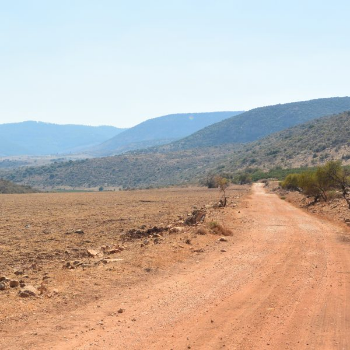What is the color of the sky?
Please use the image to provide a one-word or short phrase answer.

blue